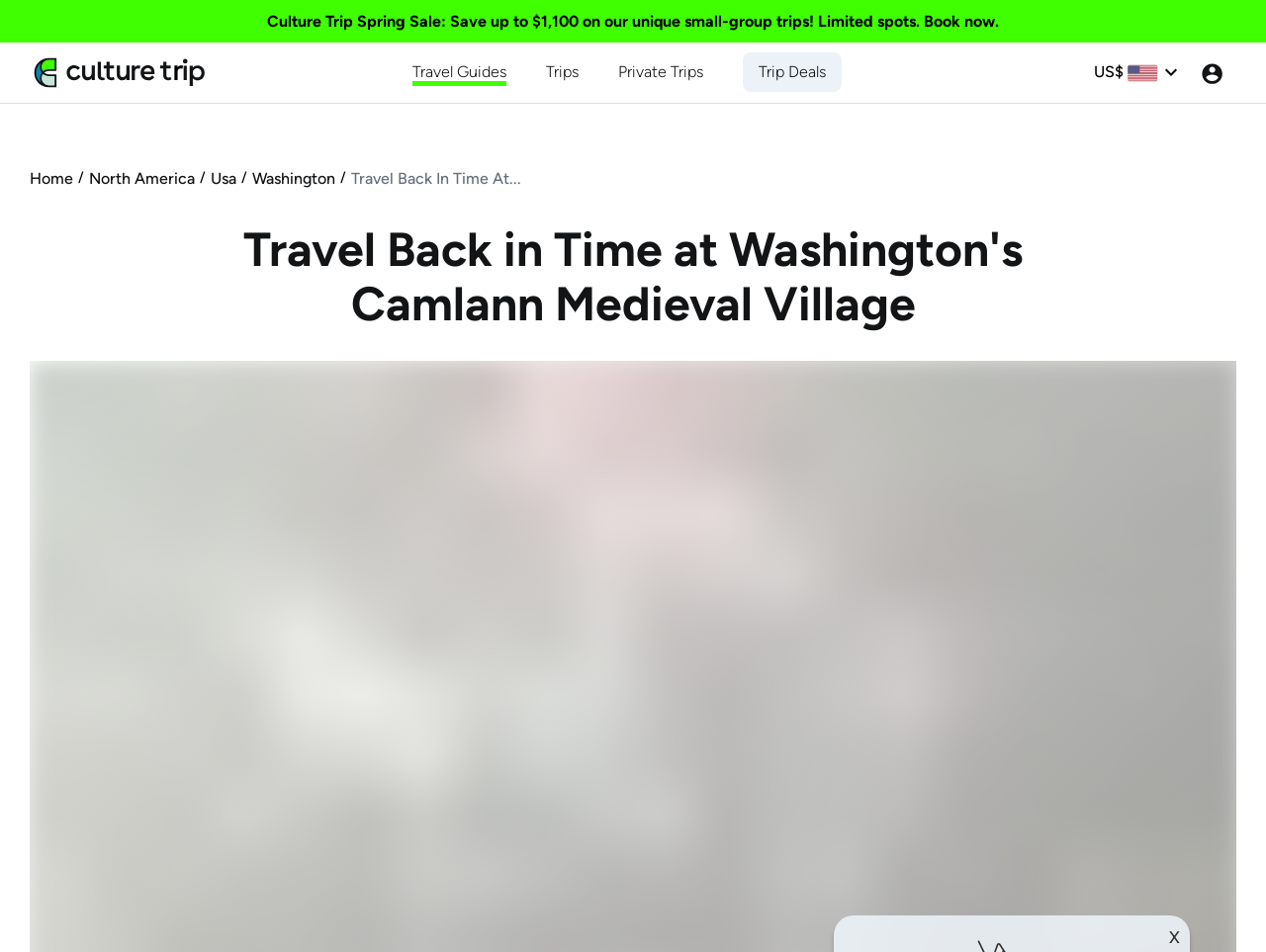Identify the bounding box coordinates of the clickable section necessary to follow the following instruction: "Go to Home page". The coordinates should be presented as four float numbers from 0 to 1, i.e., [left, top, right, bottom].

[0.023, 0.175, 0.058, 0.2]